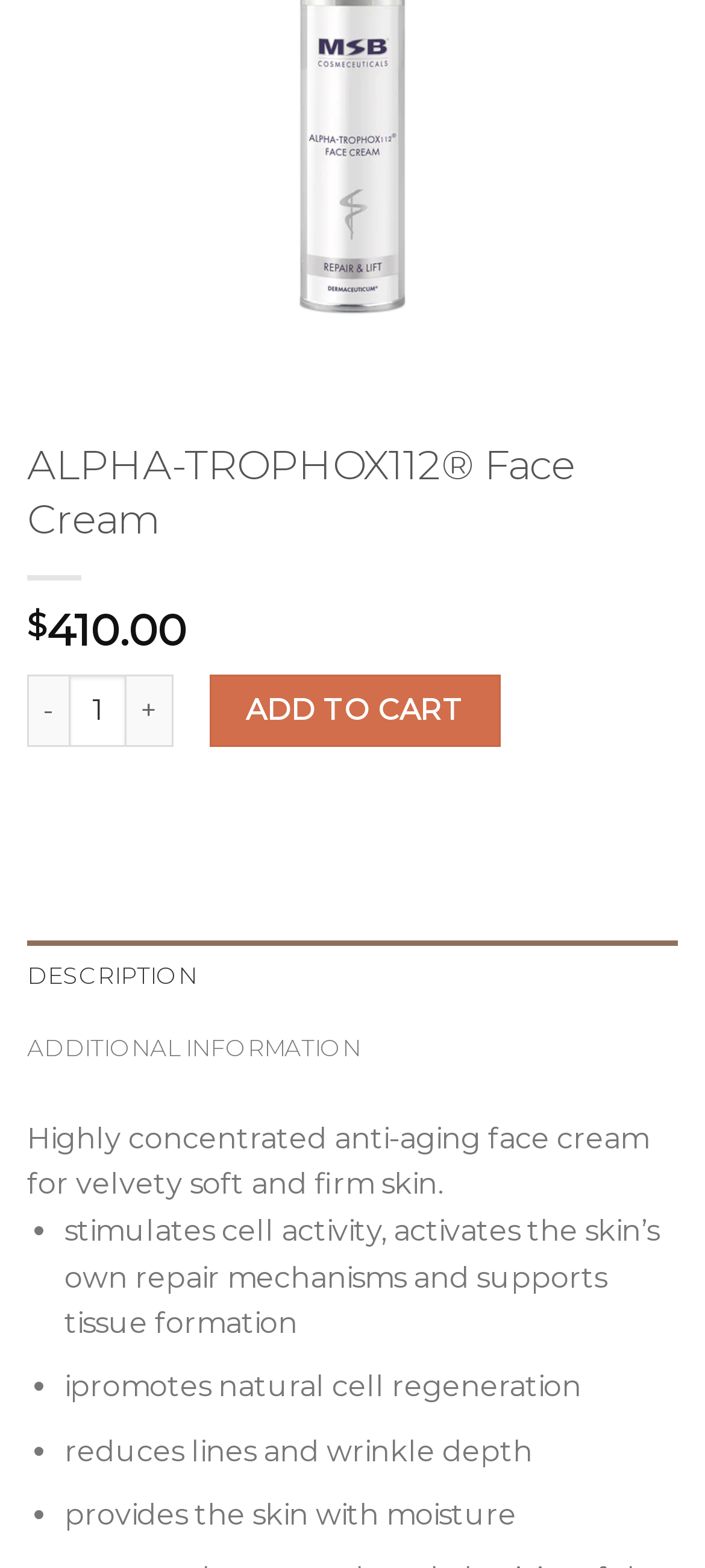Identify the bounding box for the element characterized by the following description: "title="MSBfacecream_720x"".

[0.038, 0.049, 0.962, 0.071]